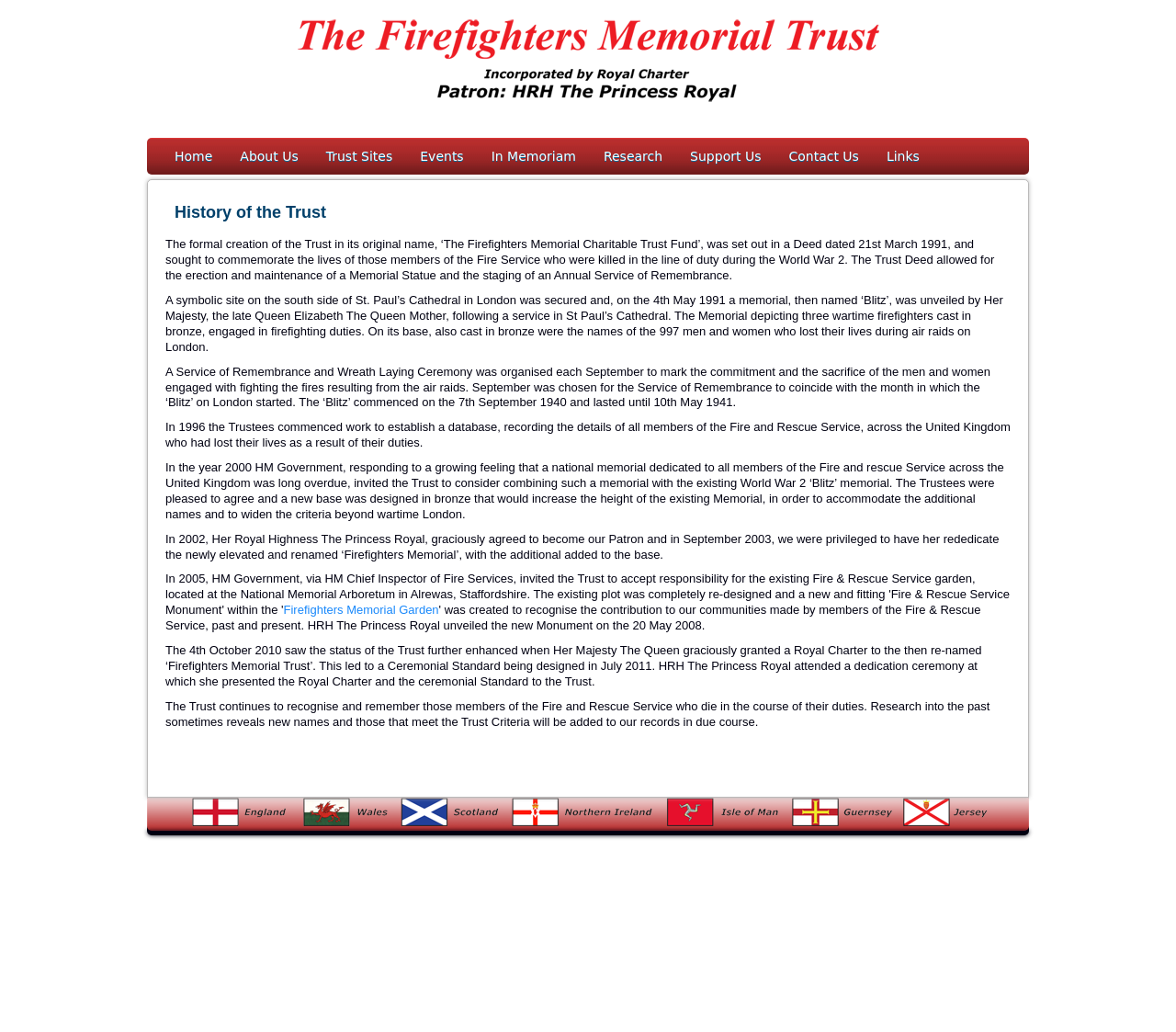Provide an in-depth caption for the elements present on the webpage.

The webpage is about the "History of the Trust", which appears to be a charitable organization dedicated to commemorating the lives of firefighters who have lost their lives in the line of duty. 

At the top of the page, there is a logo image, followed by a navigation menu with 9 links: "Home", "About Us", "Trust Sites", "Events", "In Memoriam", "Research", "Support Us", "Contact Us", and "Links". 

Below the navigation menu, there is a heading that reads "History of the Trust". 

The main content of the page consists of 7 paragraphs of text that describe the history of the Trust, including its formal creation in 1991, the unveiling of a memorial statue in London, and the establishment of a database to record the details of firefighters who have lost their lives. The text also mentions the Trust's patron, Her Royal Highness The Princess Royal, and the granting of a Royal Charter to the Trust in 2010. 

There is also a link to the "Firefighters Memorial Garden" located near the bottom of the page.